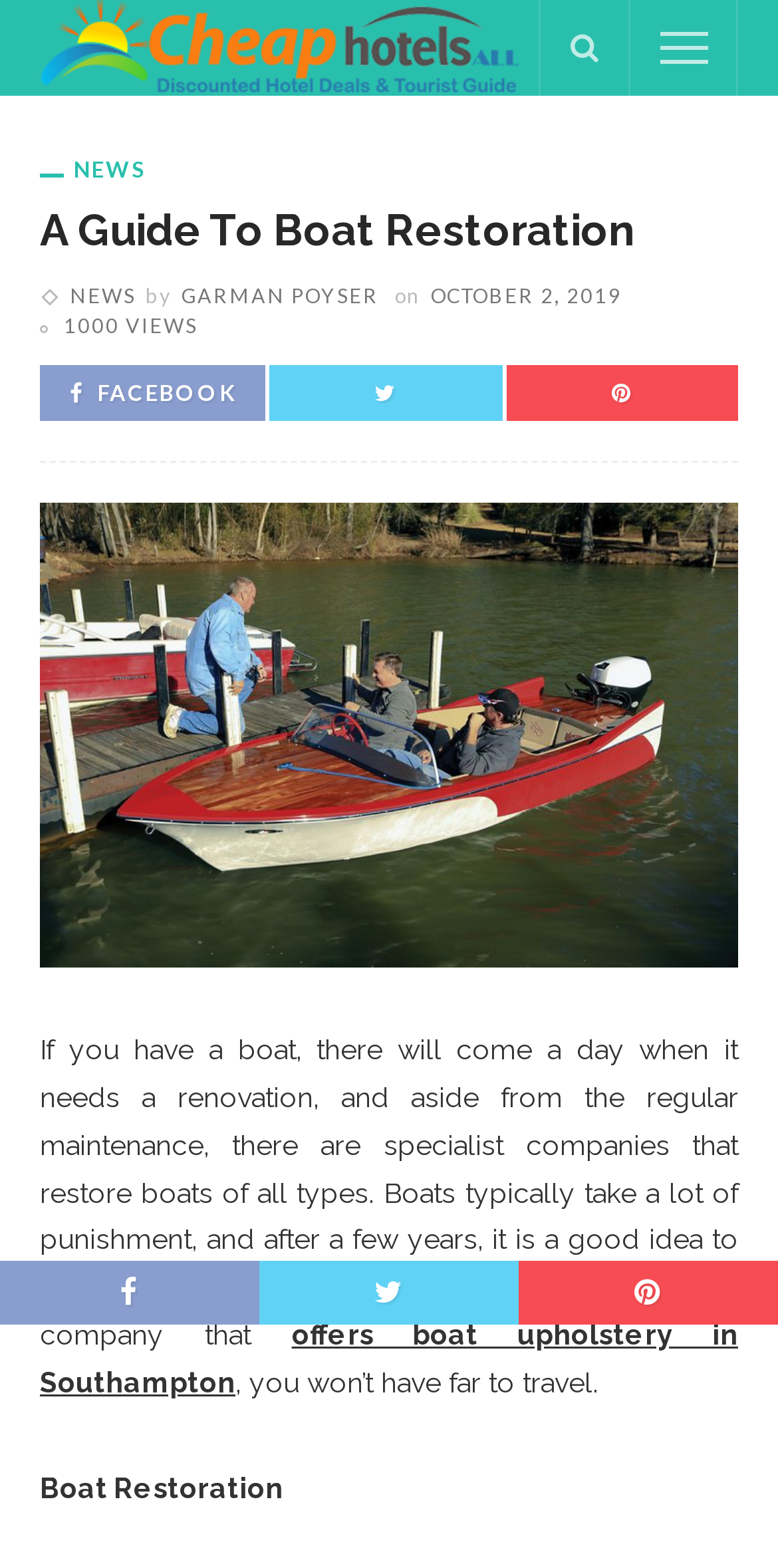Provide the bounding box coordinates for the specified HTML element described in this description: "Garman Poyser". The coordinates should be four float numbers ranging from 0 to 1, in the format [left, top, right, bottom].

[0.233, 0.181, 0.487, 0.196]